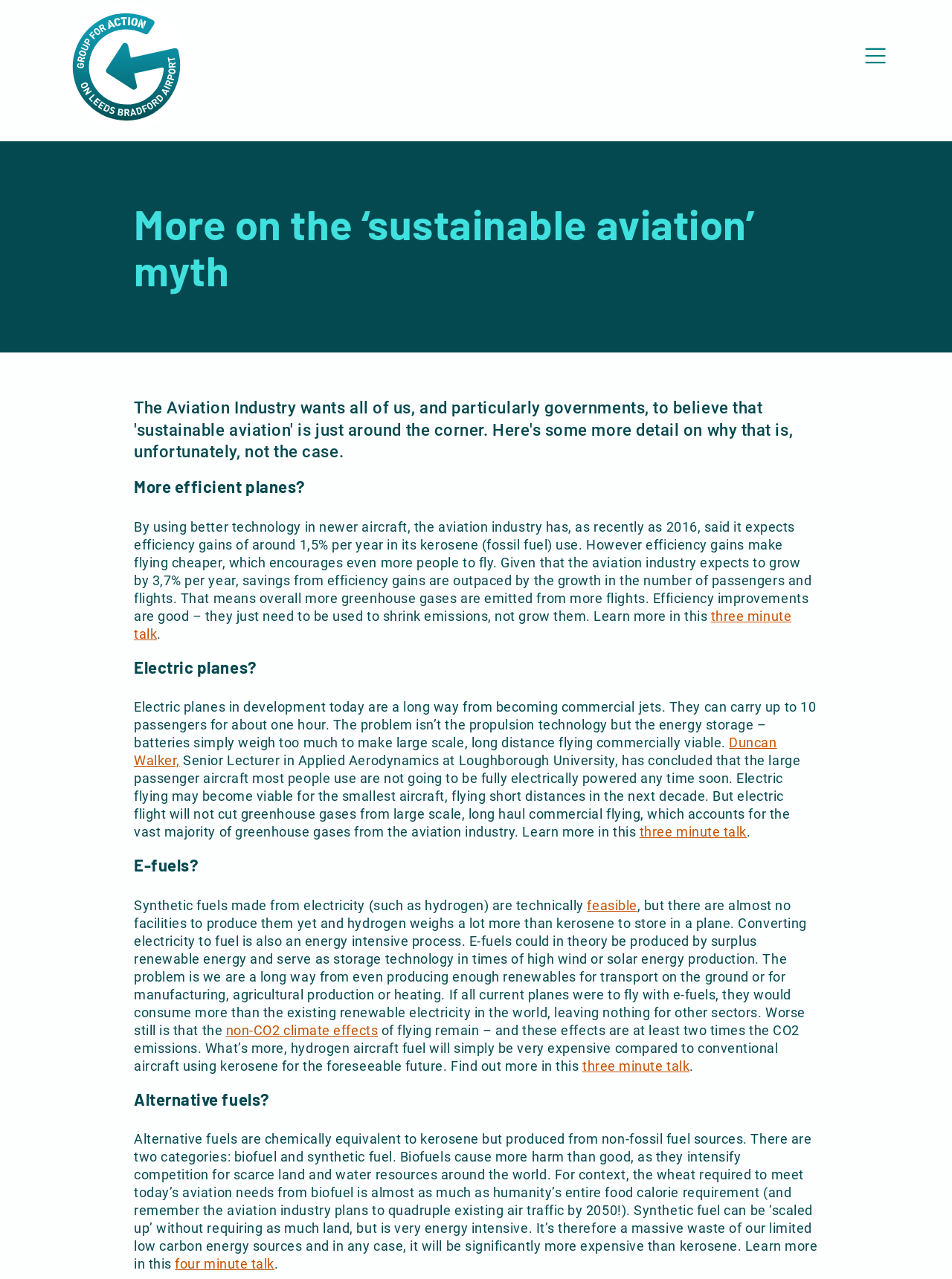Identify the bounding box coordinates of the element that should be clicked to fulfill this task: "Toggle navigation". The coordinates should be provided as four float numbers between 0 and 1, i.e., [left, top, right, bottom].

[0.906, 0.033, 0.934, 0.054]